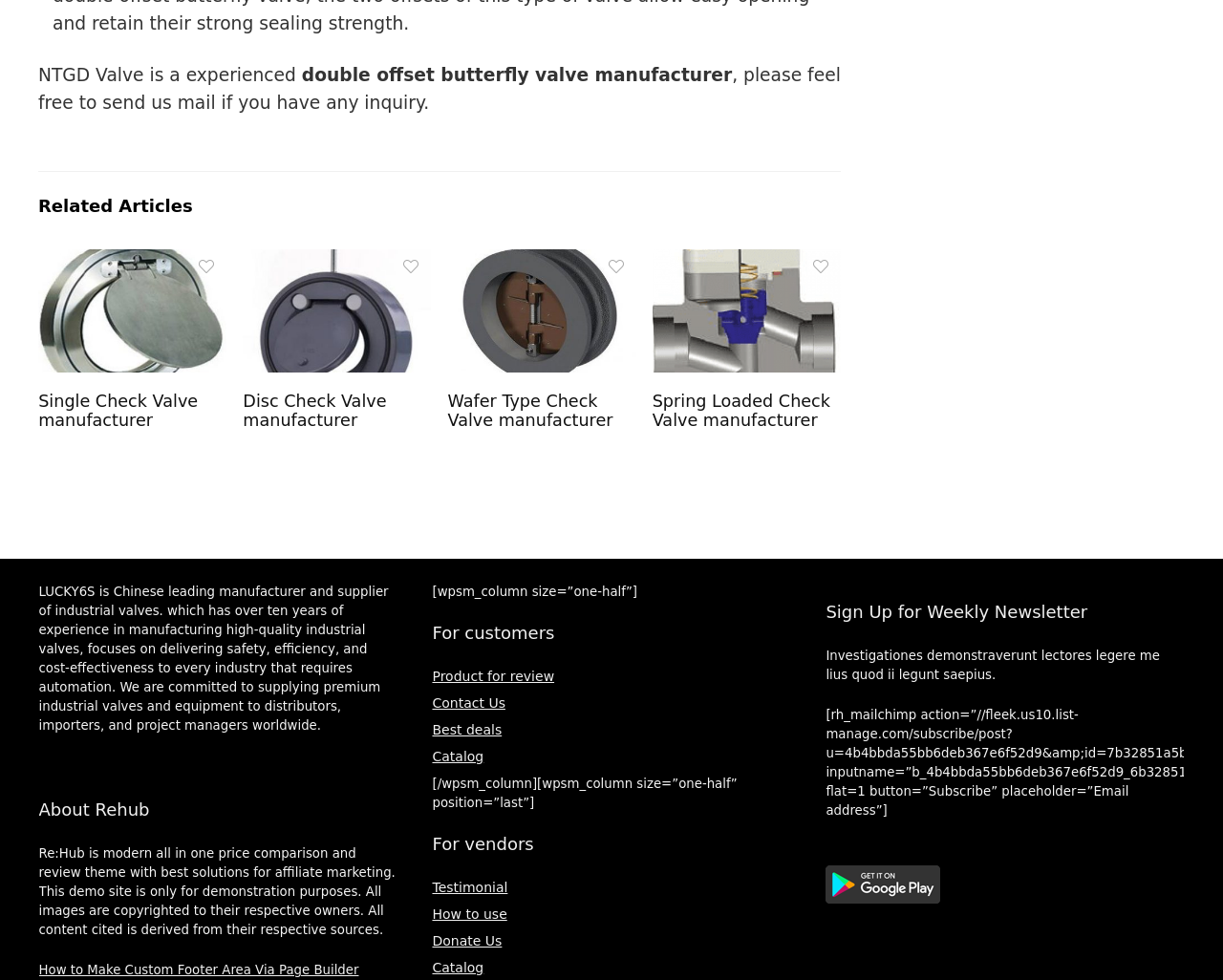Determine the bounding box of the UI element mentioned here: "Spring Loaded Check Valve manufacturer". The coordinates must be in the format [left, top, right, bottom] with values ranging from 0 to 1.

[0.533, 0.4, 0.679, 0.439]